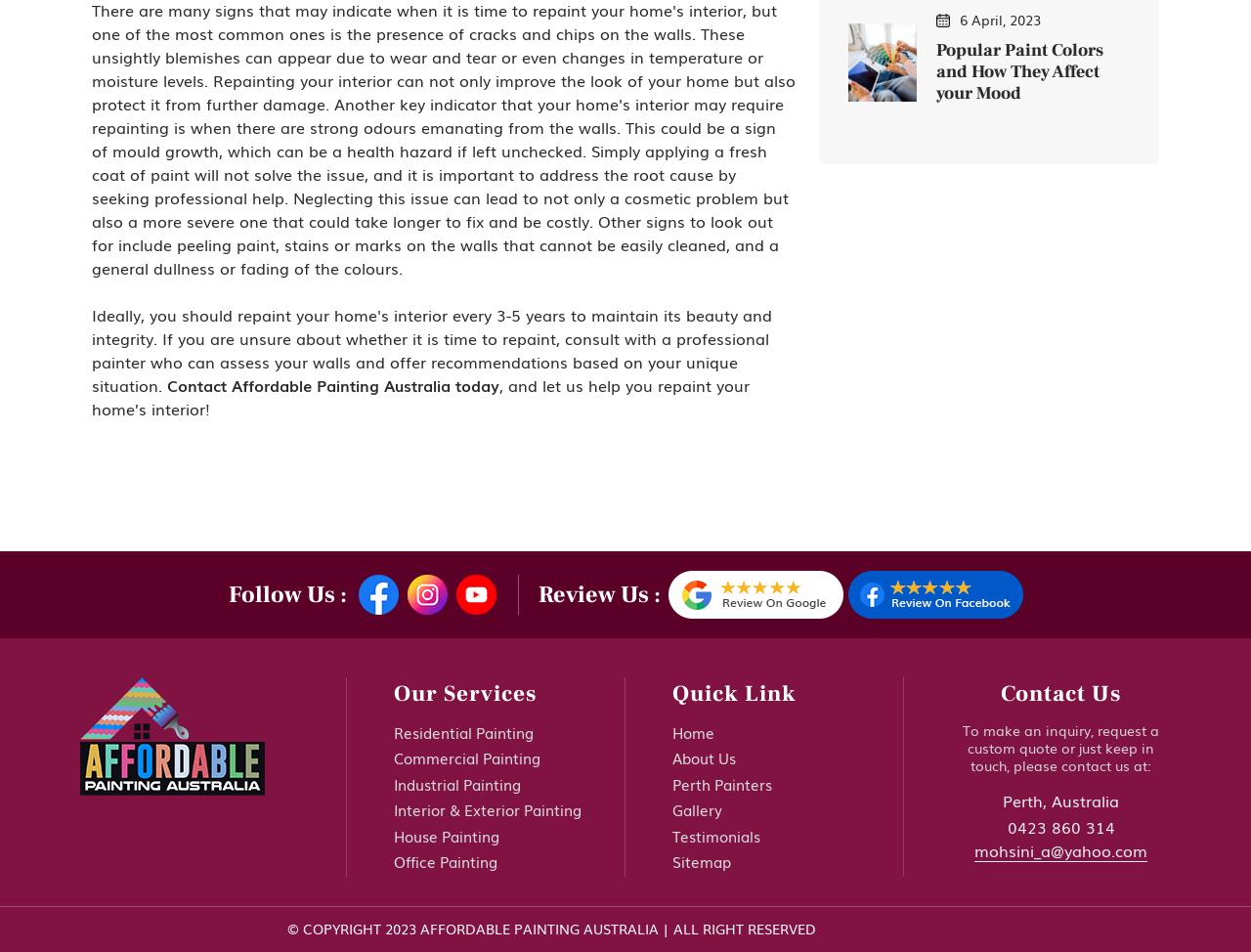Refer to the screenshot and answer the following question in detail:
What is the topic of the blog post?

I found the topic of the blog post by looking at the heading element, which says 'Popular Paint Colors and How They Affect your Mood'.